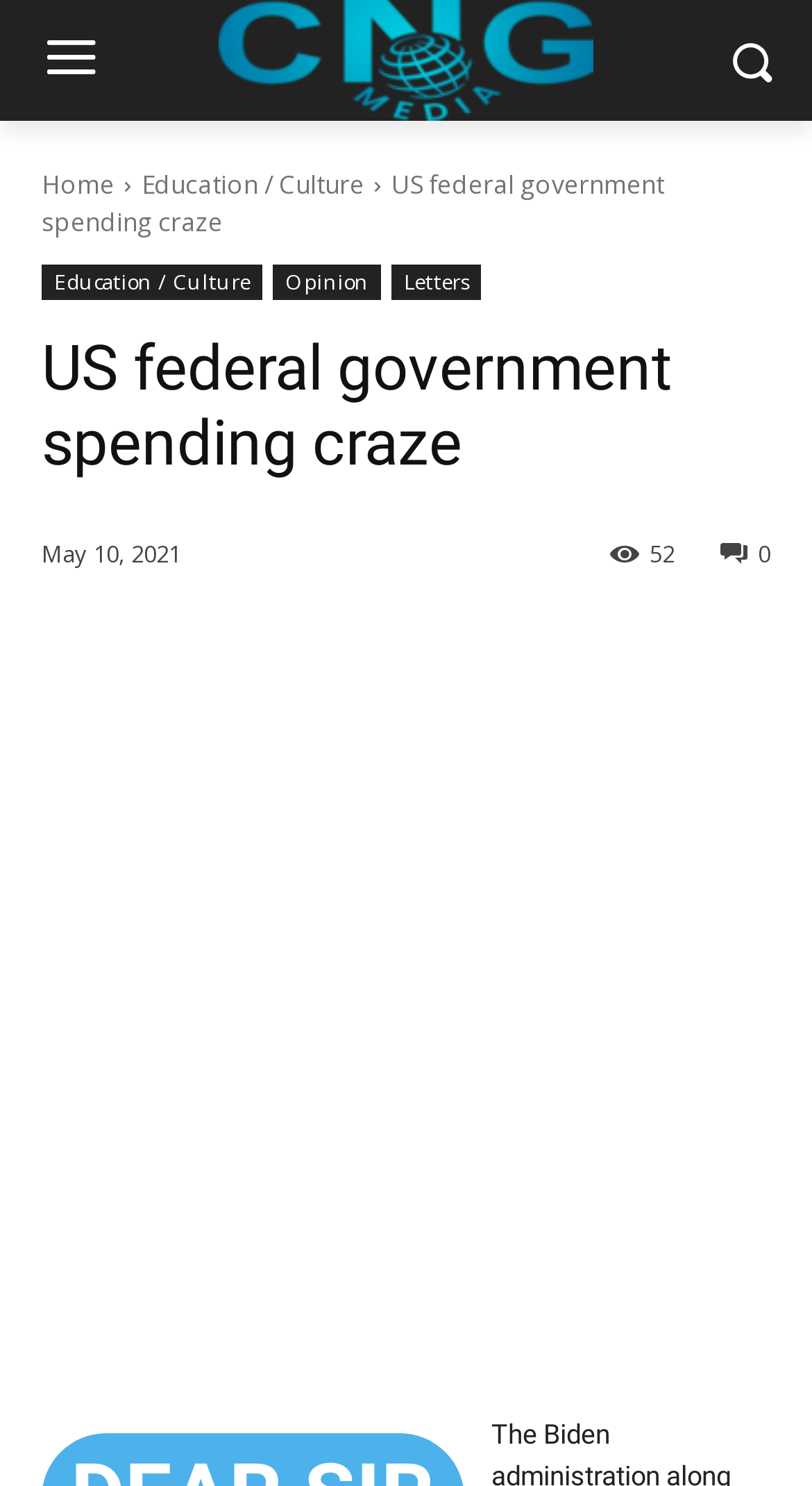Determine the bounding box coordinates for the area you should click to complete the following instruction: "share on social media".

[0.887, 0.361, 0.949, 0.382]